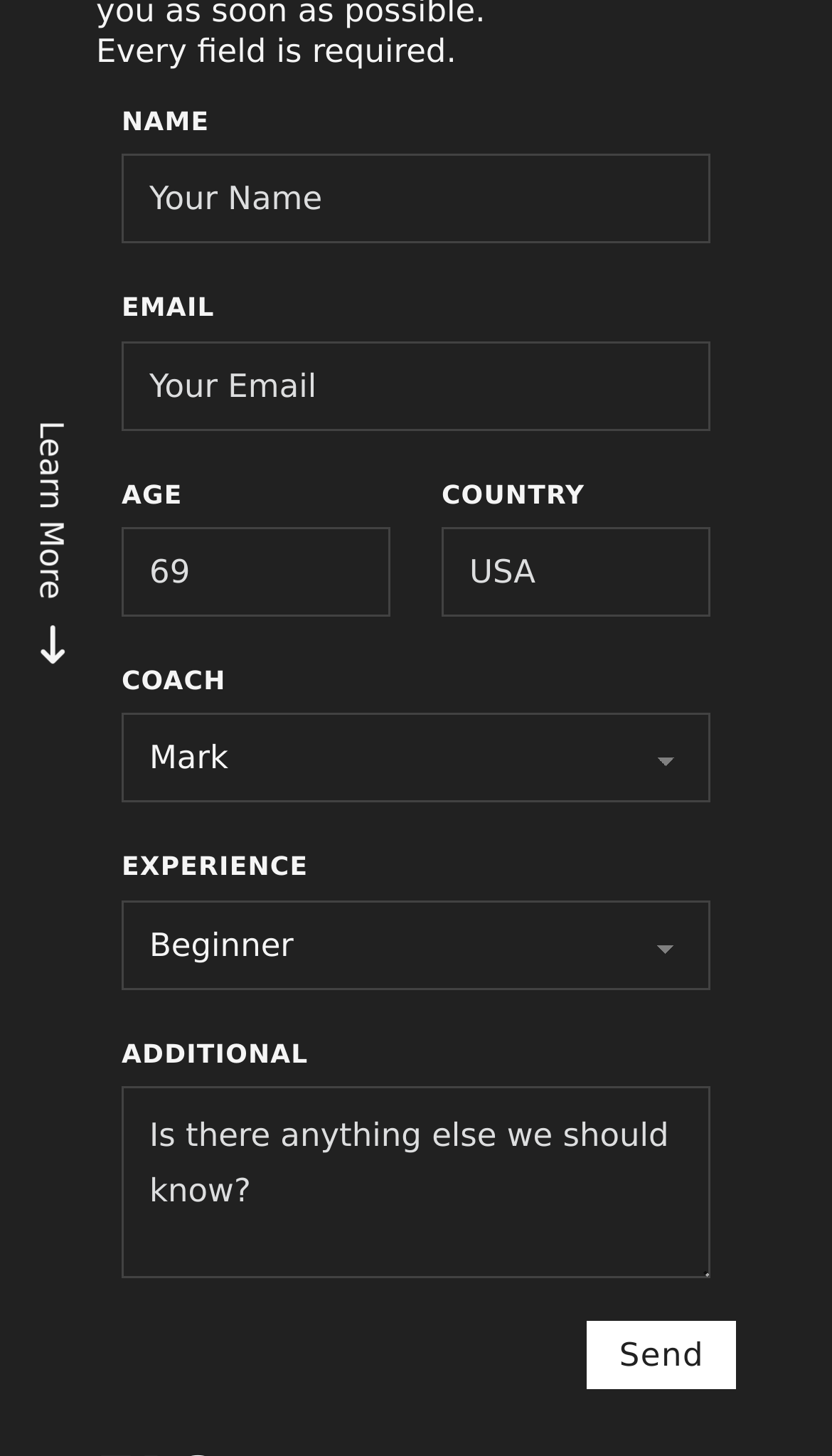Given the element description Send, identify the bounding box coordinates for the UI element on the webpage screenshot. The format should be (top-left x, top-left y, bottom-right x, bottom-right y), with values between 0 and 1.

[0.706, 0.908, 0.885, 0.955]